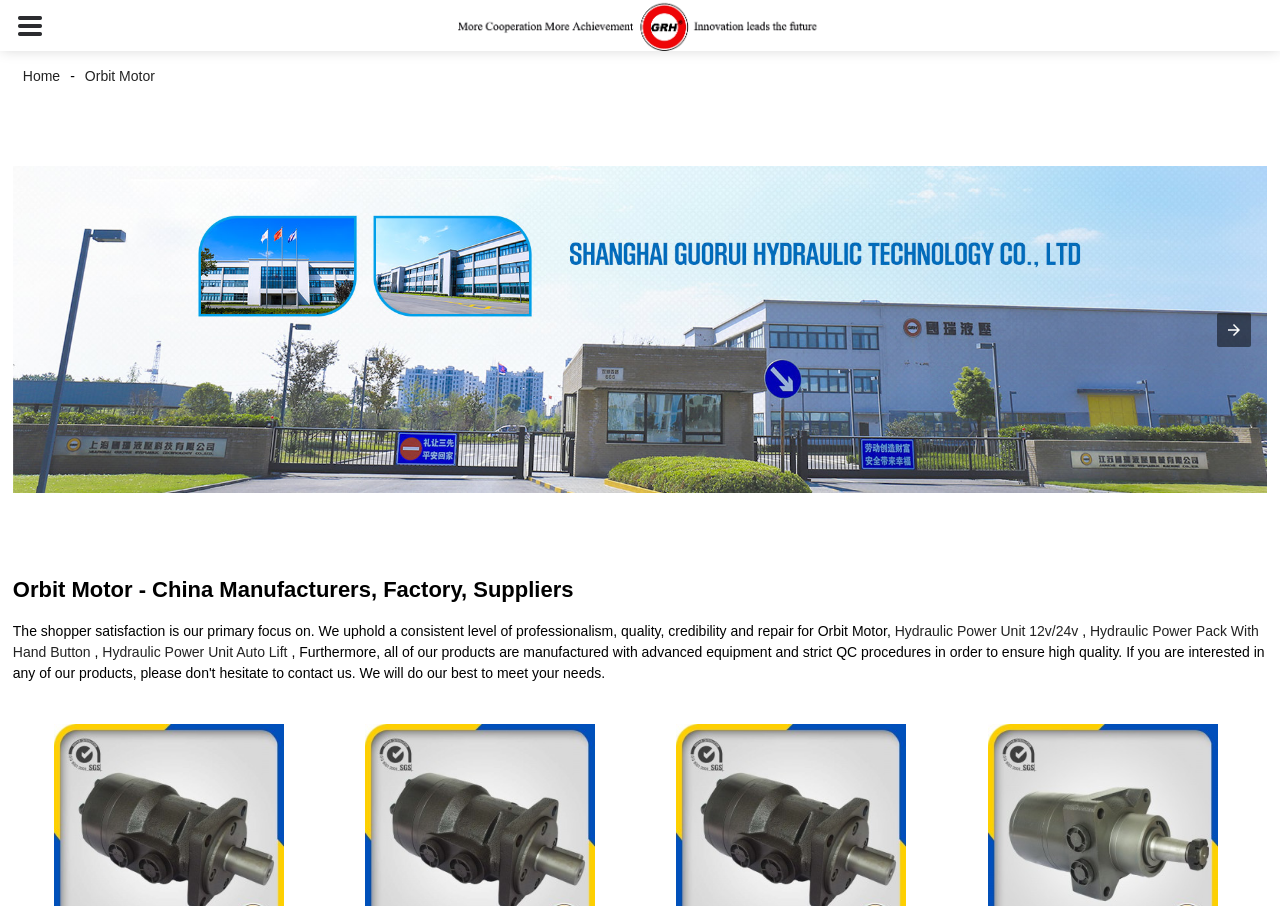What is the company name mentioned on the webpage?
Provide a fully detailed and comprehensive answer to the question.

I found the company name by looking at the link text 'Shanghai Guorui Hydraulic Technology Co., Ltd' which is located at the top of the webpage, indicating that it is the company's website.